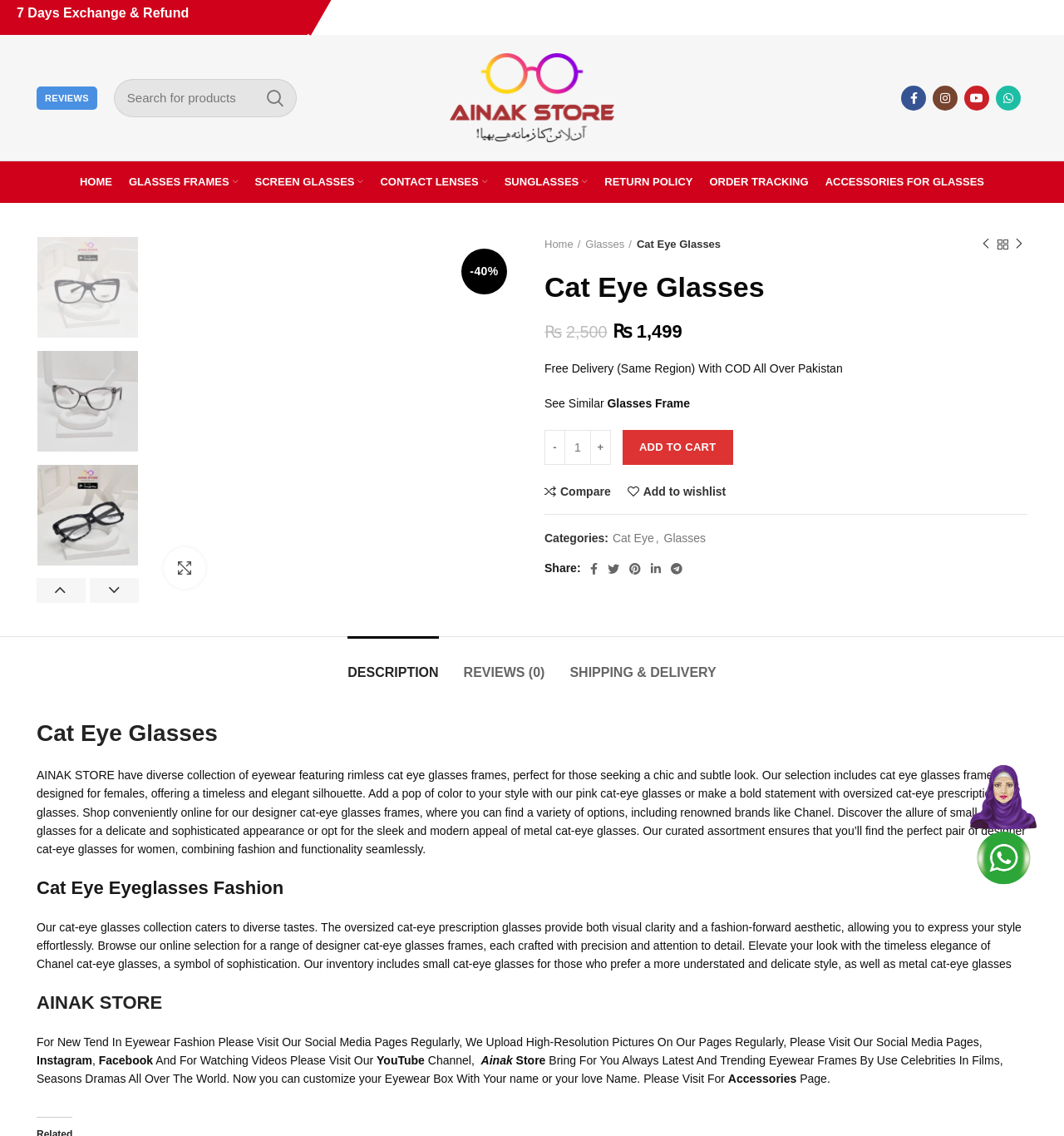Identify the bounding box coordinates of the part that should be clicked to carry out this instruction: "Click on the link 'European Championship Official Soccer Balls'".

None